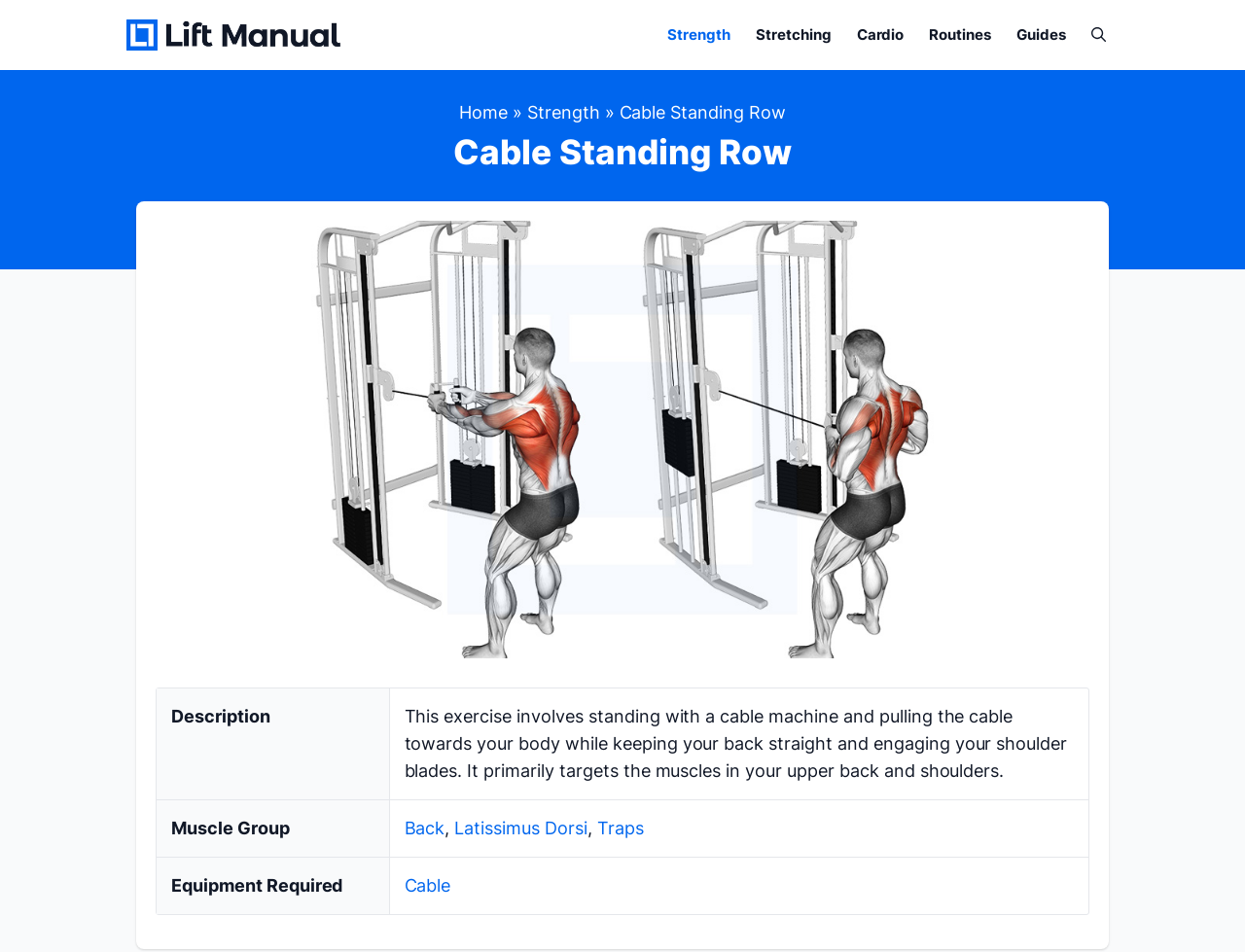Provide a one-word or brief phrase answer to the question:
What muscle group does the Cable Standing Row exercise target?

Back and shoulders